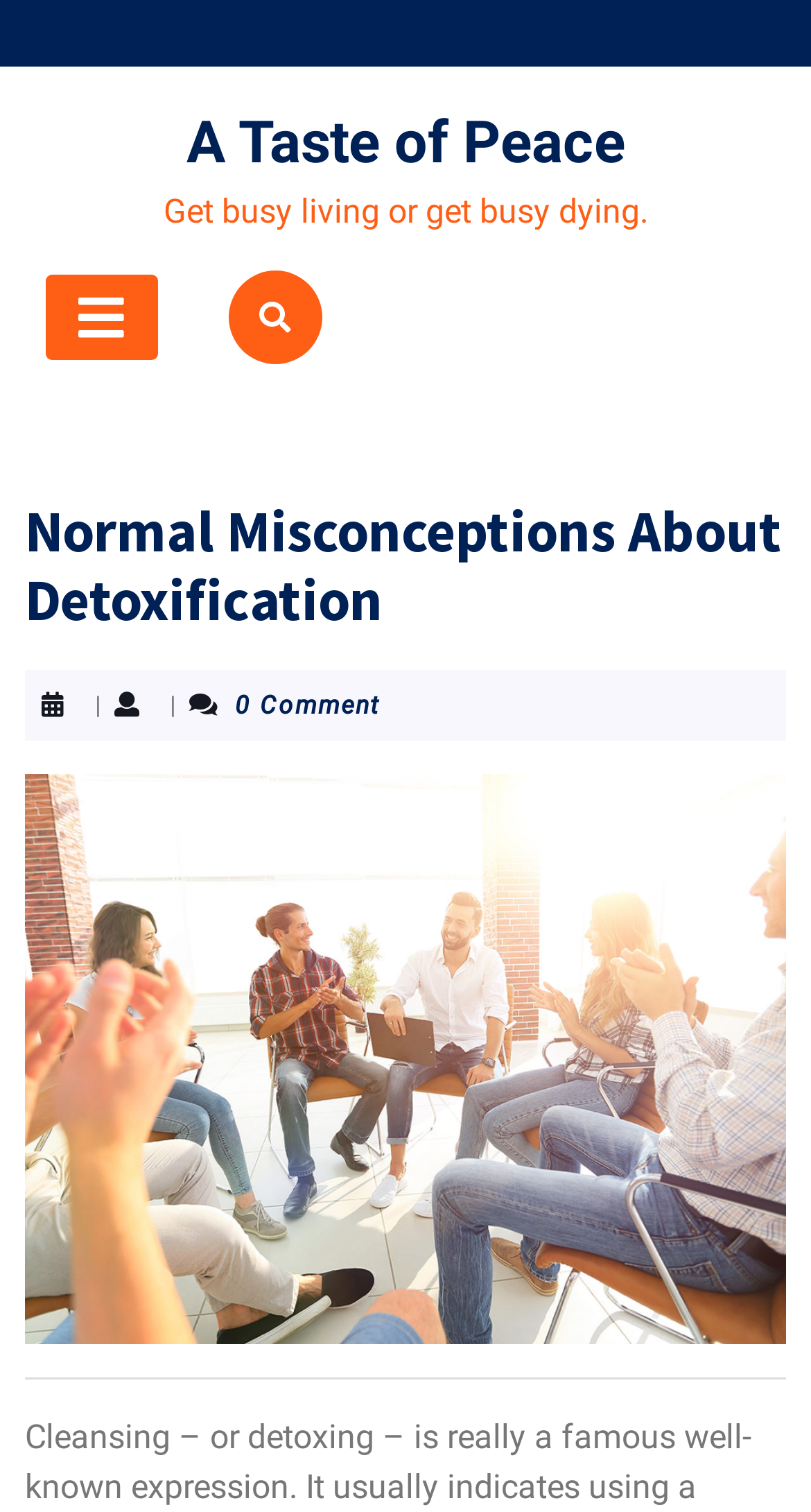What is the number of comments on the post? Using the information from the screenshot, answer with a single word or phrase.

0